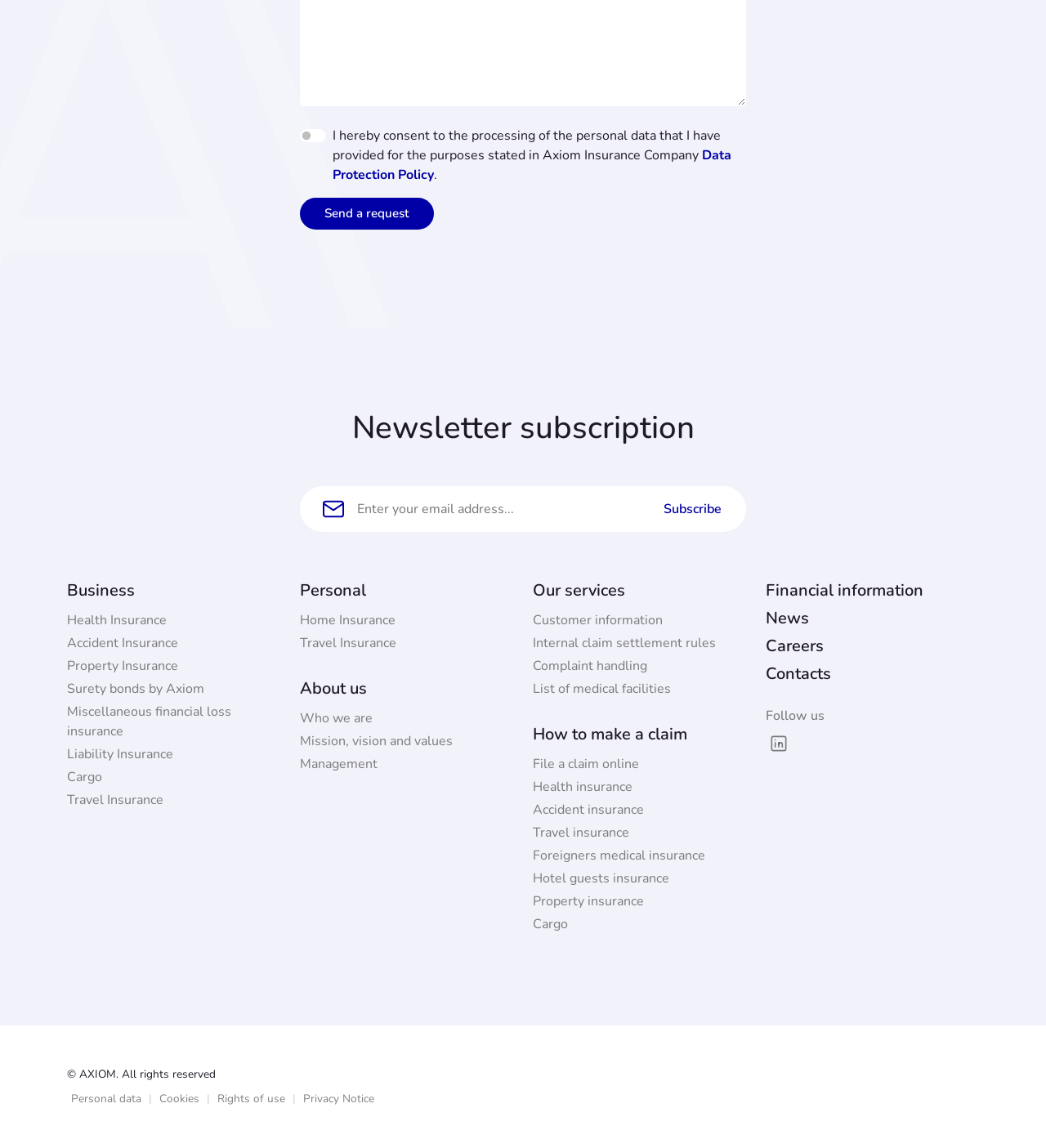Respond to the following query with just one word or a short phrase: 
What is the text at the bottom of the webpage?

Copyright information